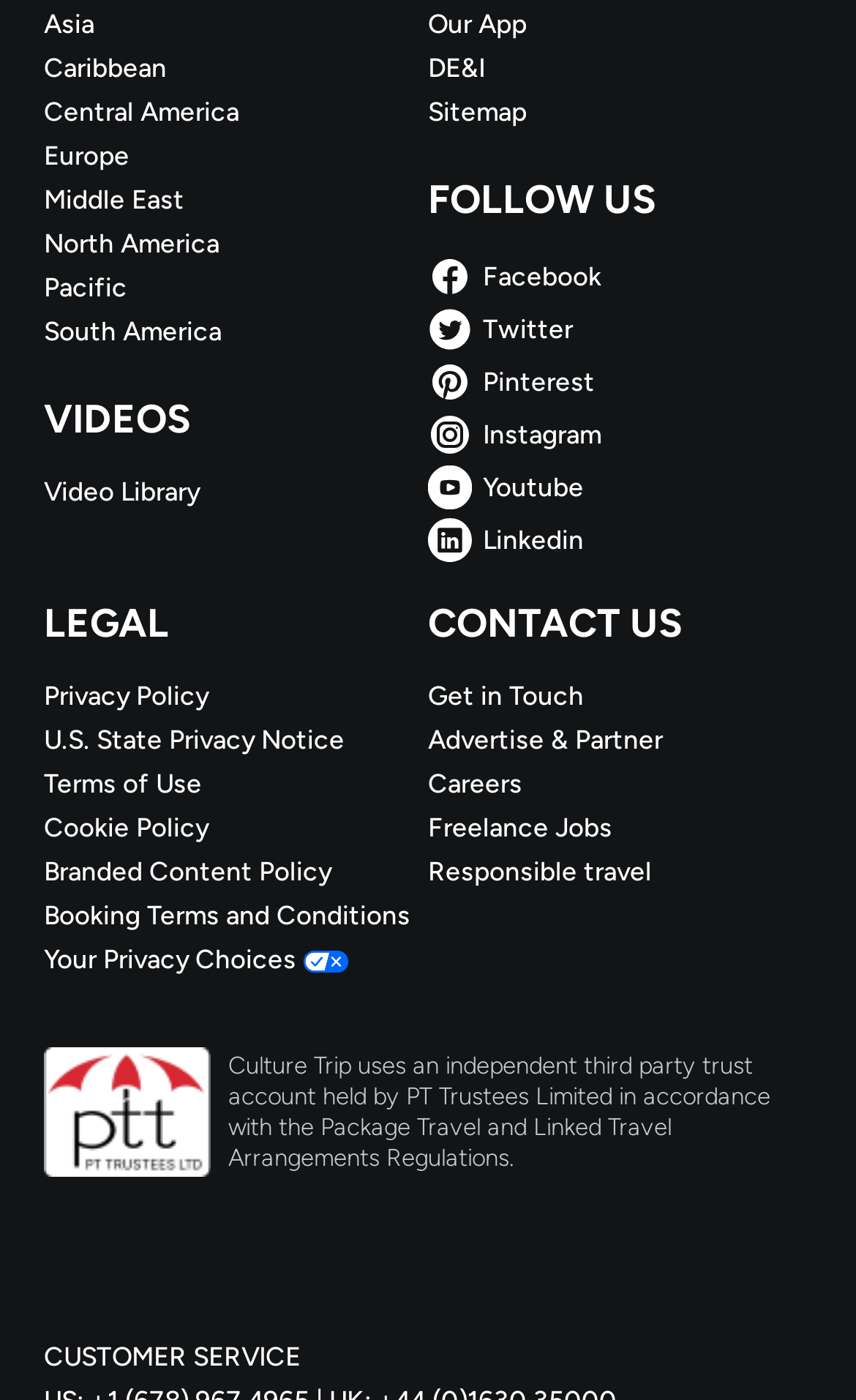Respond with a single word or phrase to the following question:
How many regions are listed for travel?

8